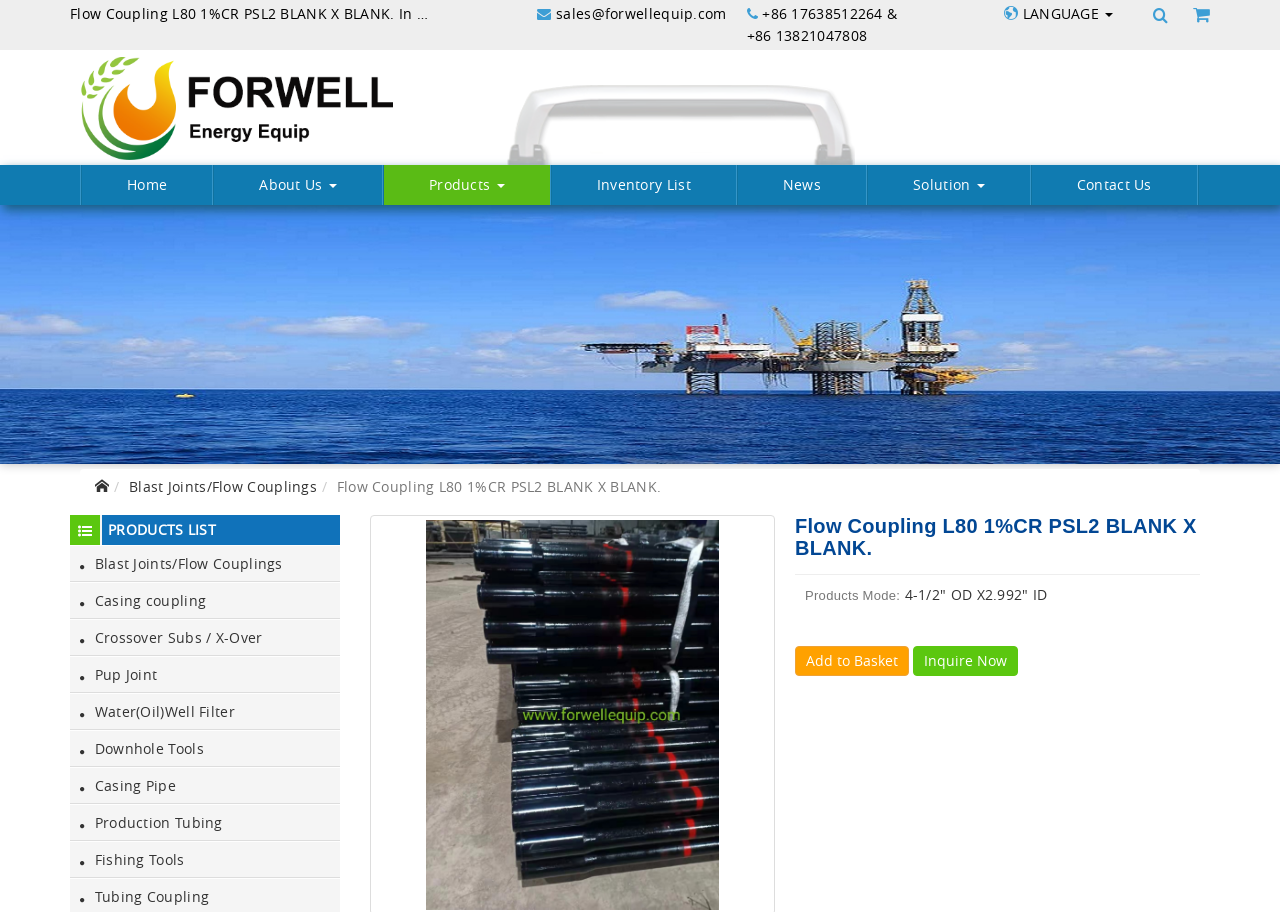Please find the bounding box coordinates of the element that needs to be clicked to perform the following instruction: "Read the article about post-transaction employment agreements". The bounding box coordinates should be four float numbers between 0 and 1, represented as [left, top, right, bottom].

None